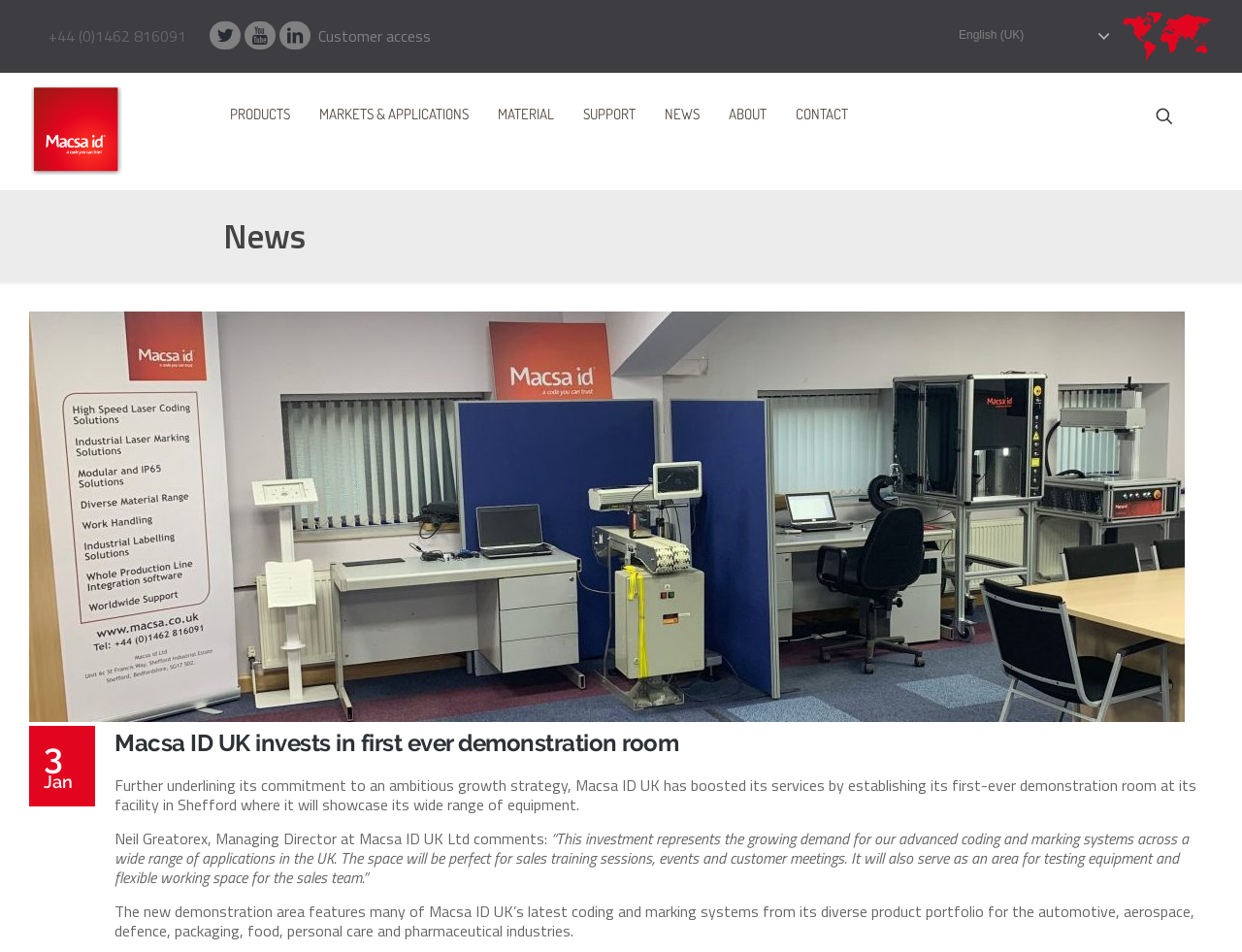Locate the UI element that matches the description Customer access in the webpage screenshot. Return the bounding box coordinates in the format (top-left x, top-left y, bottom-right x, bottom-right y), with values ranging from 0 to 1.

[0.256, 0.025, 0.347, 0.05]